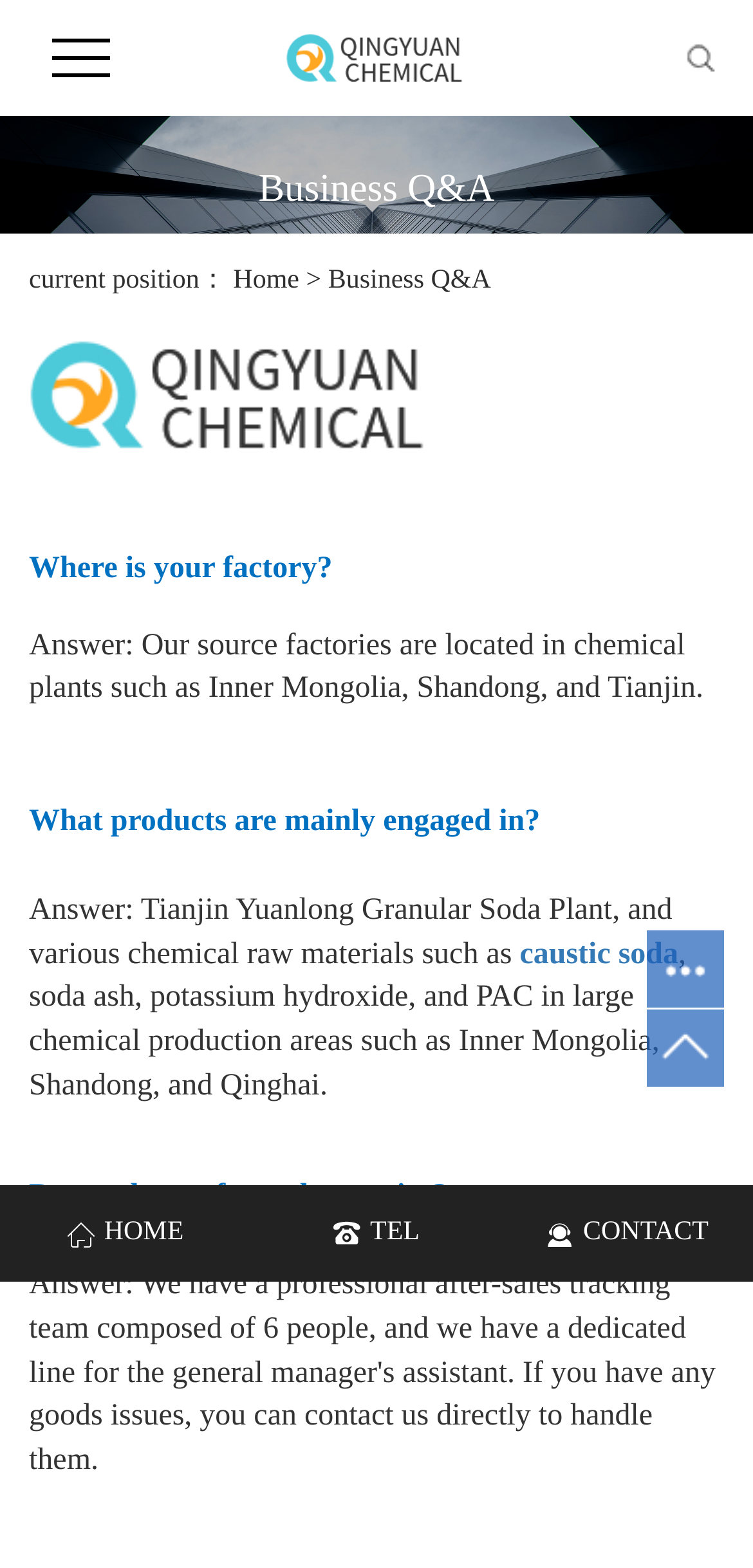Where are the source factories located?
Answer the question with a single word or phrase derived from the image.

Inner Mongolia, Shandong, and Tianjin